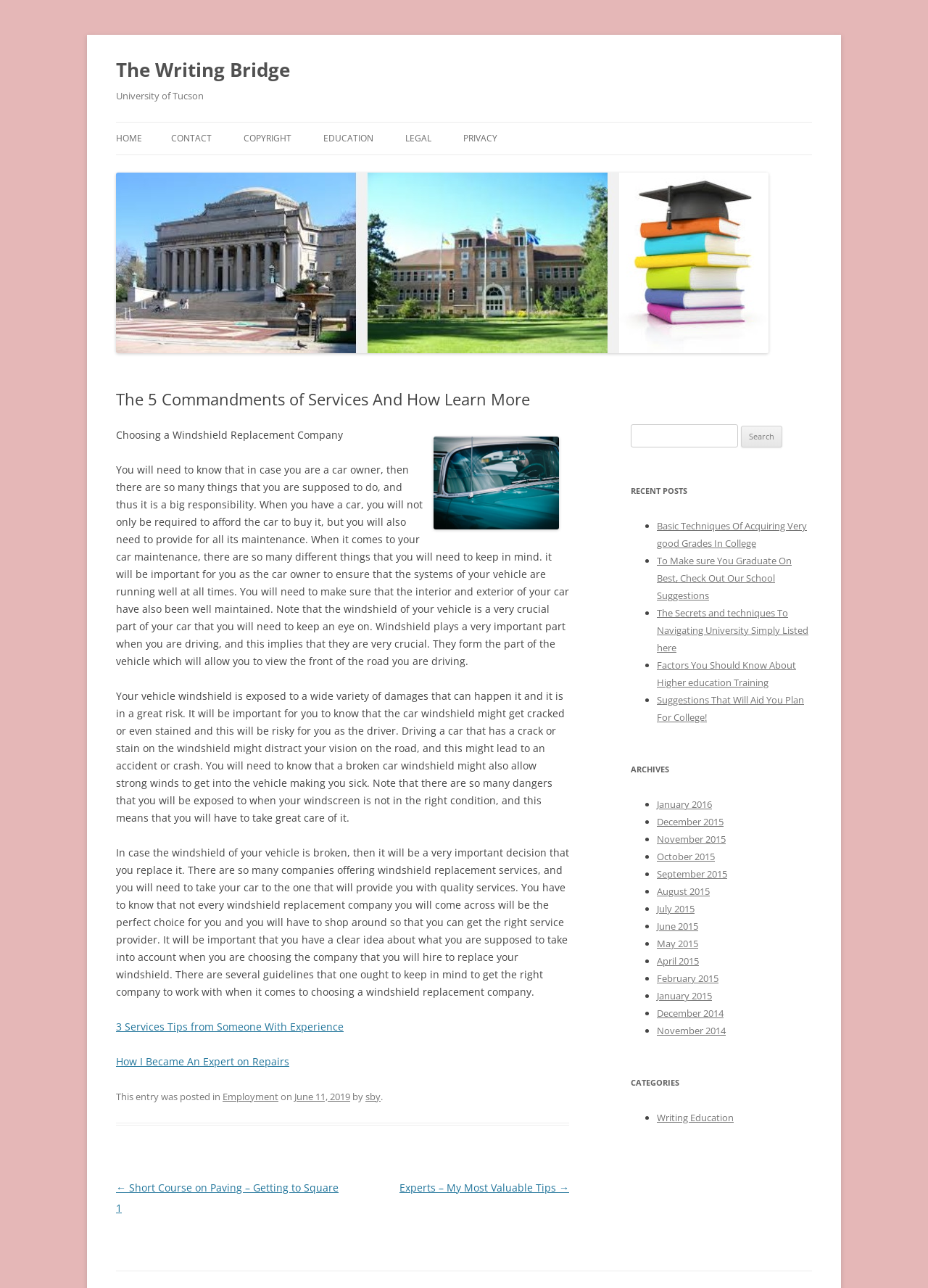Can you find the bounding box coordinates of the area I should click to execute the following instruction: "Click on the 'HOME' link"?

[0.125, 0.095, 0.153, 0.12]